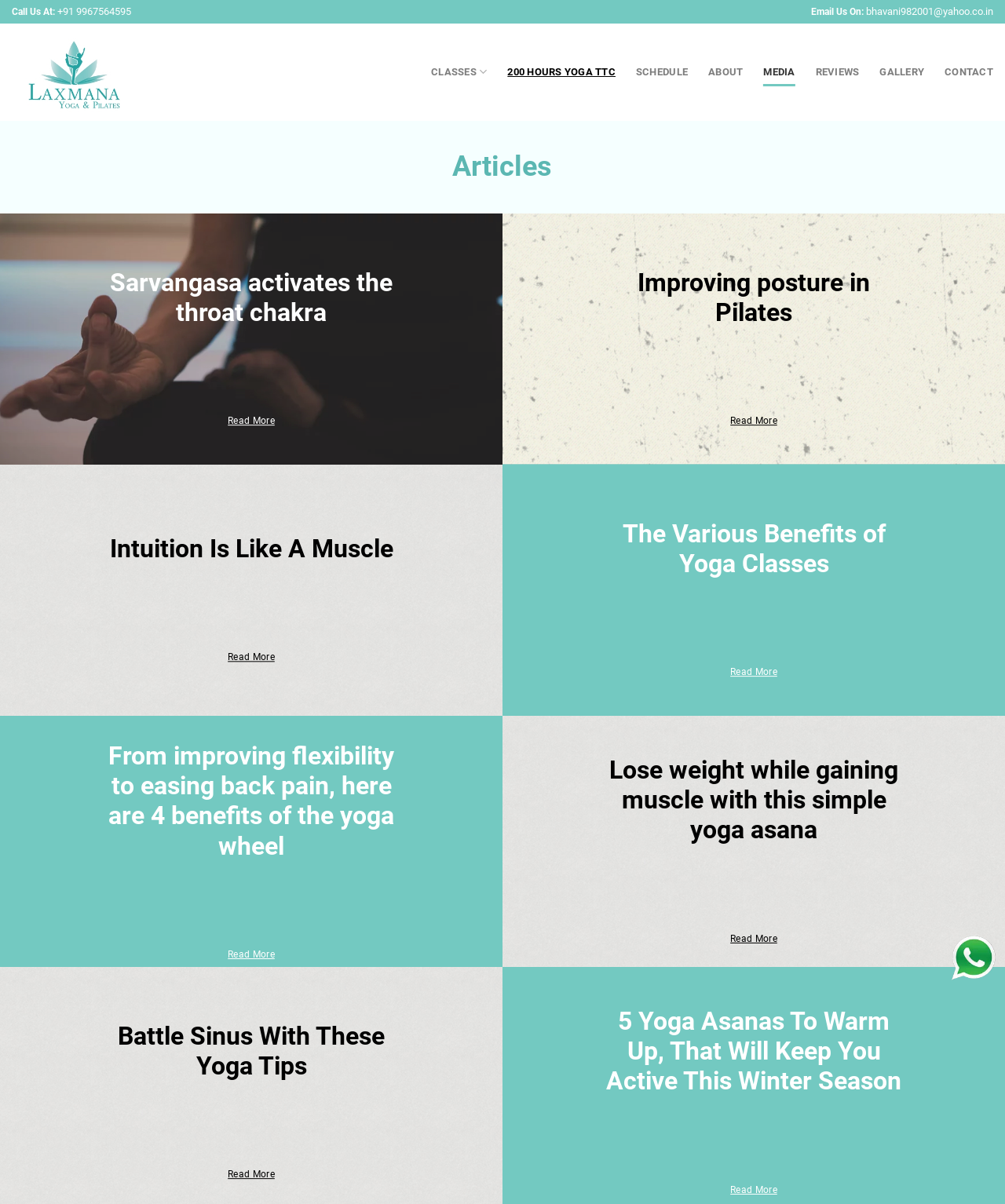Pinpoint the bounding box coordinates of the area that should be clicked to complete the following instruction: "Check the schedule". The coordinates must be given as four float numbers between 0 and 1, i.e., [left, top, right, bottom].

[0.633, 0.048, 0.684, 0.072]